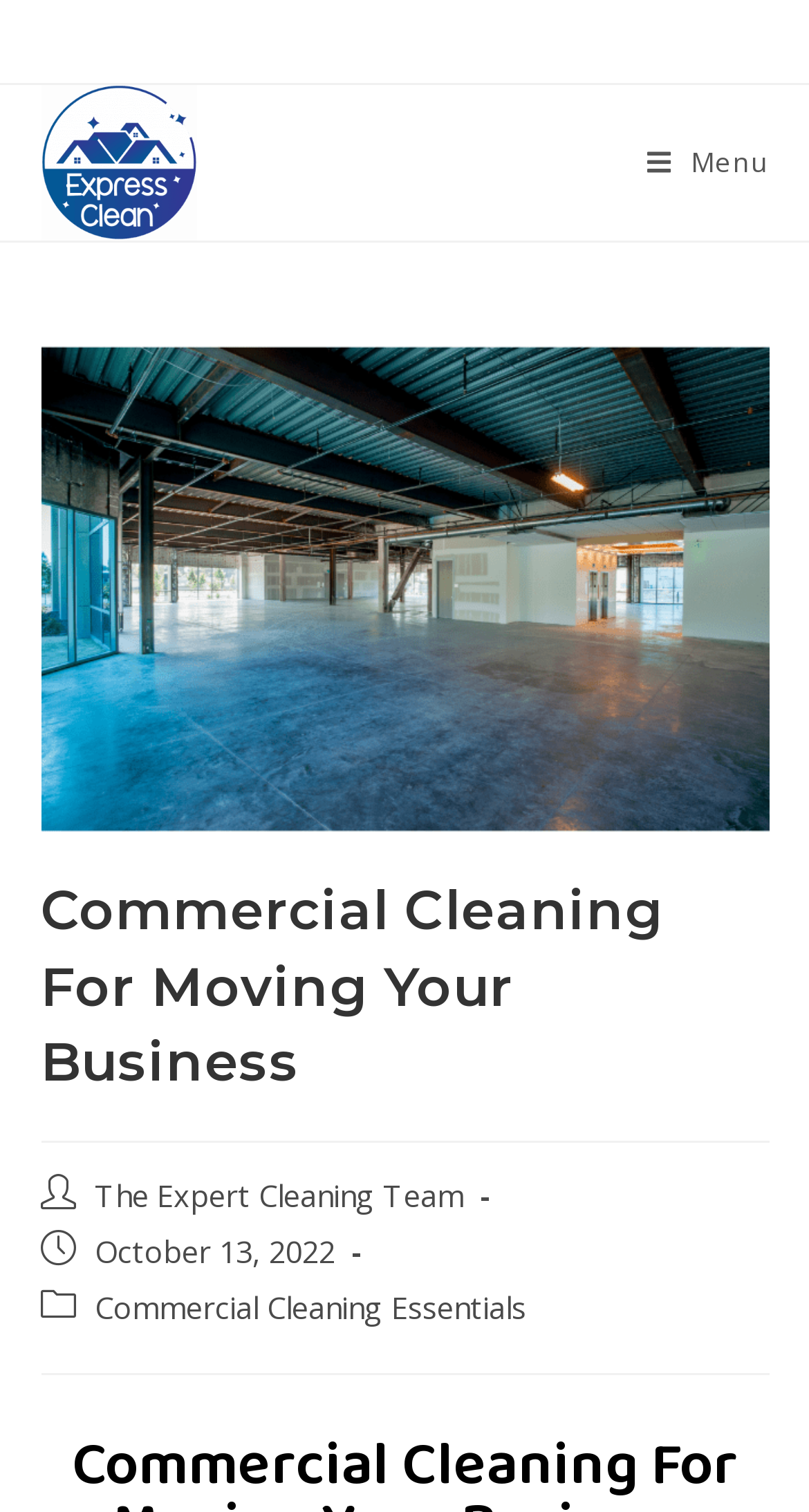Write an exhaustive caption that covers the webpage's main aspects.

The webpage is about commercial cleaning services, specifically highlighting the importance of hiring a professional cleaning team when moving a business. 

At the top left of the page, there is a logo image with a link to the company's website. To the right of the logo, there is a mobile menu link. 

Below the logo, there is a large header that spans the width of the page, displaying the title "Commercial Cleaning For Moving Your Business". 

Underneath the header, there are three links arranged vertically. The first link is titled "The Expert Cleaning Team", followed by a text stating the date "October 13, 2022", and then another link titled "Commercial Cleaning Essentials".